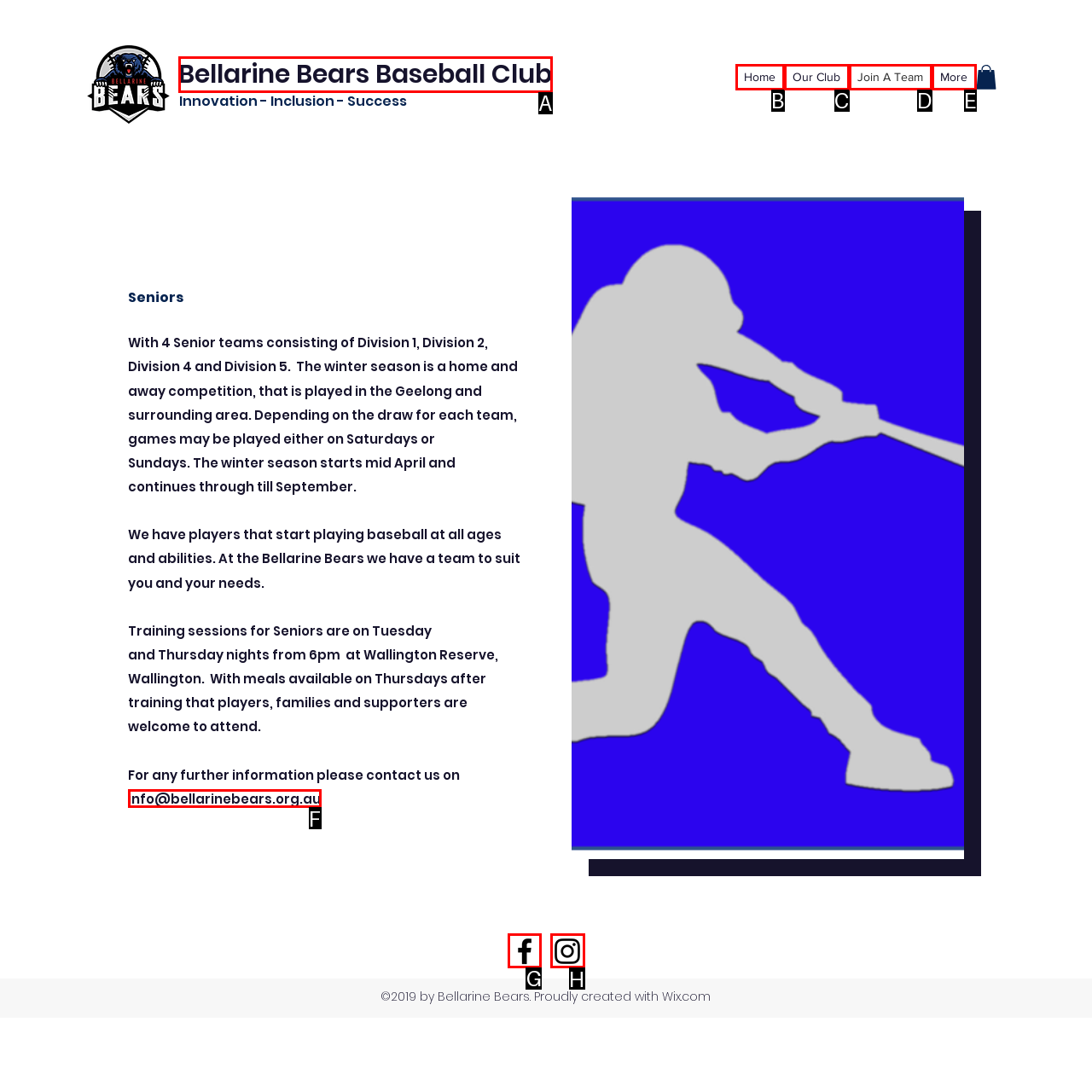Choose the HTML element that needs to be clicked for the given task: Click the 'Facebook' social media link Respond by giving the letter of the chosen option.

G